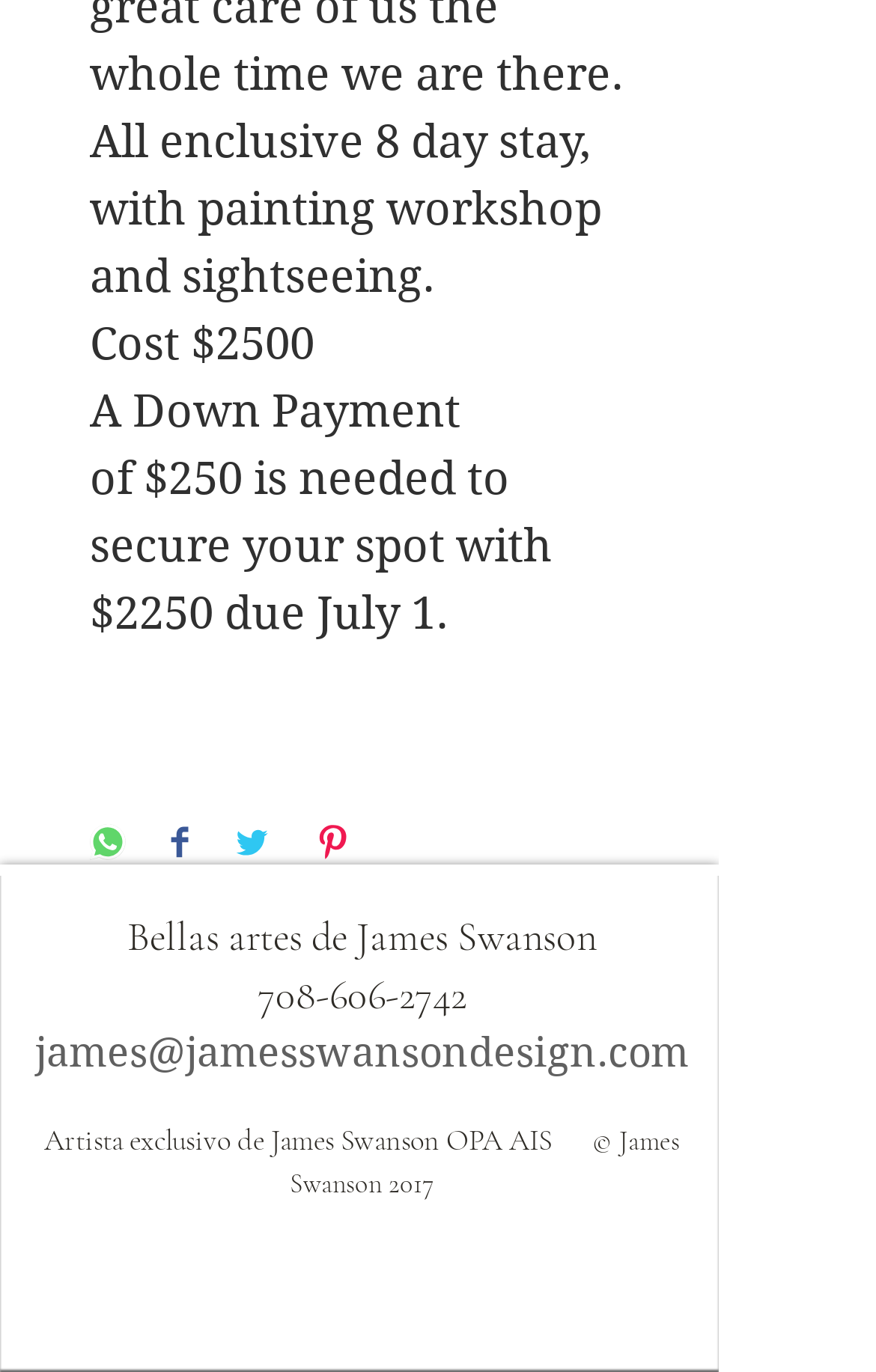Who is the artist?
Based on the image, provide your answer in one word or phrase.

James Swanson